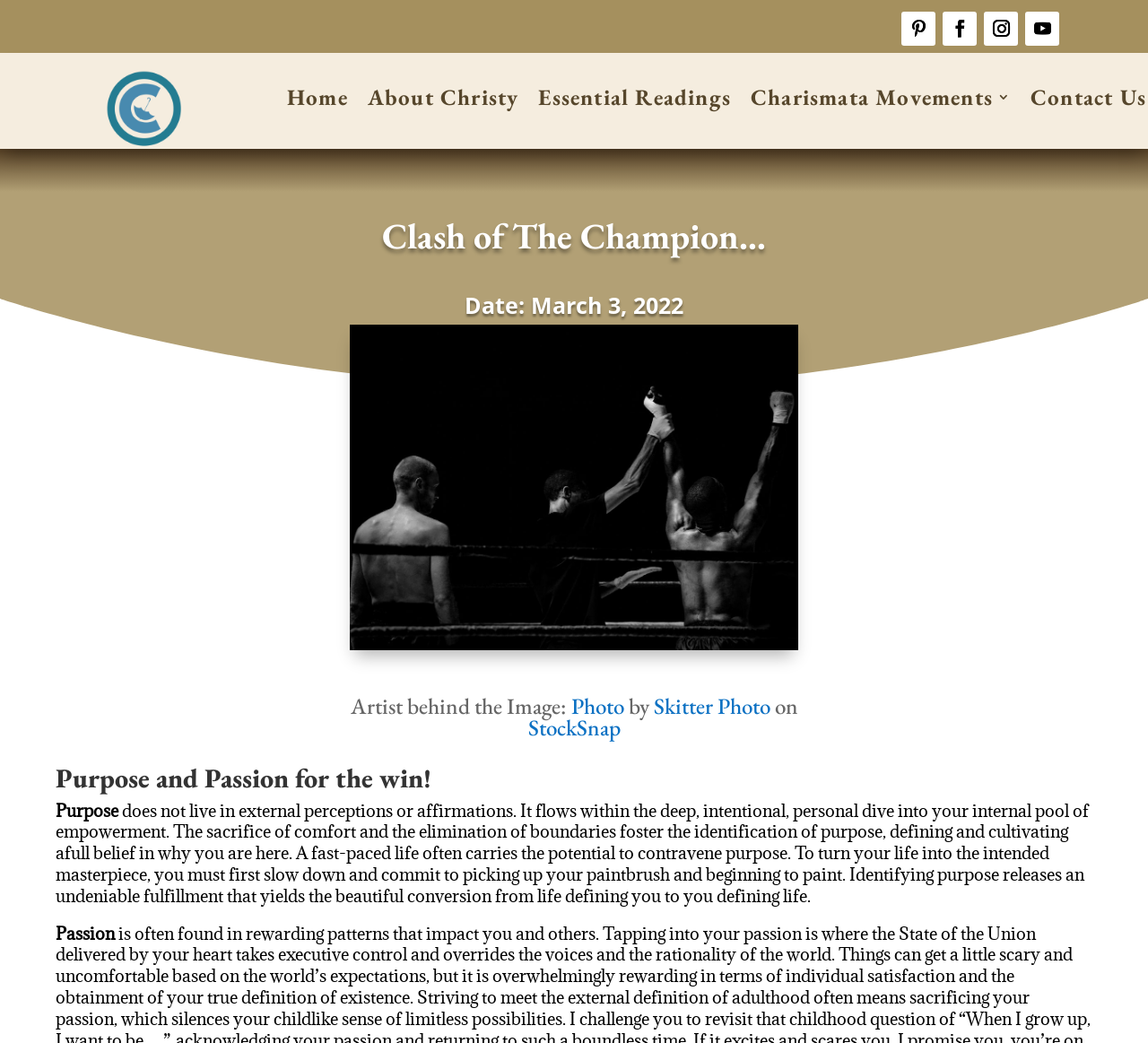Determine the bounding box coordinates for the area that should be clicked to carry out the following instruction: "Learn about the Artist behind the Image".

[0.305, 0.663, 0.497, 0.691]